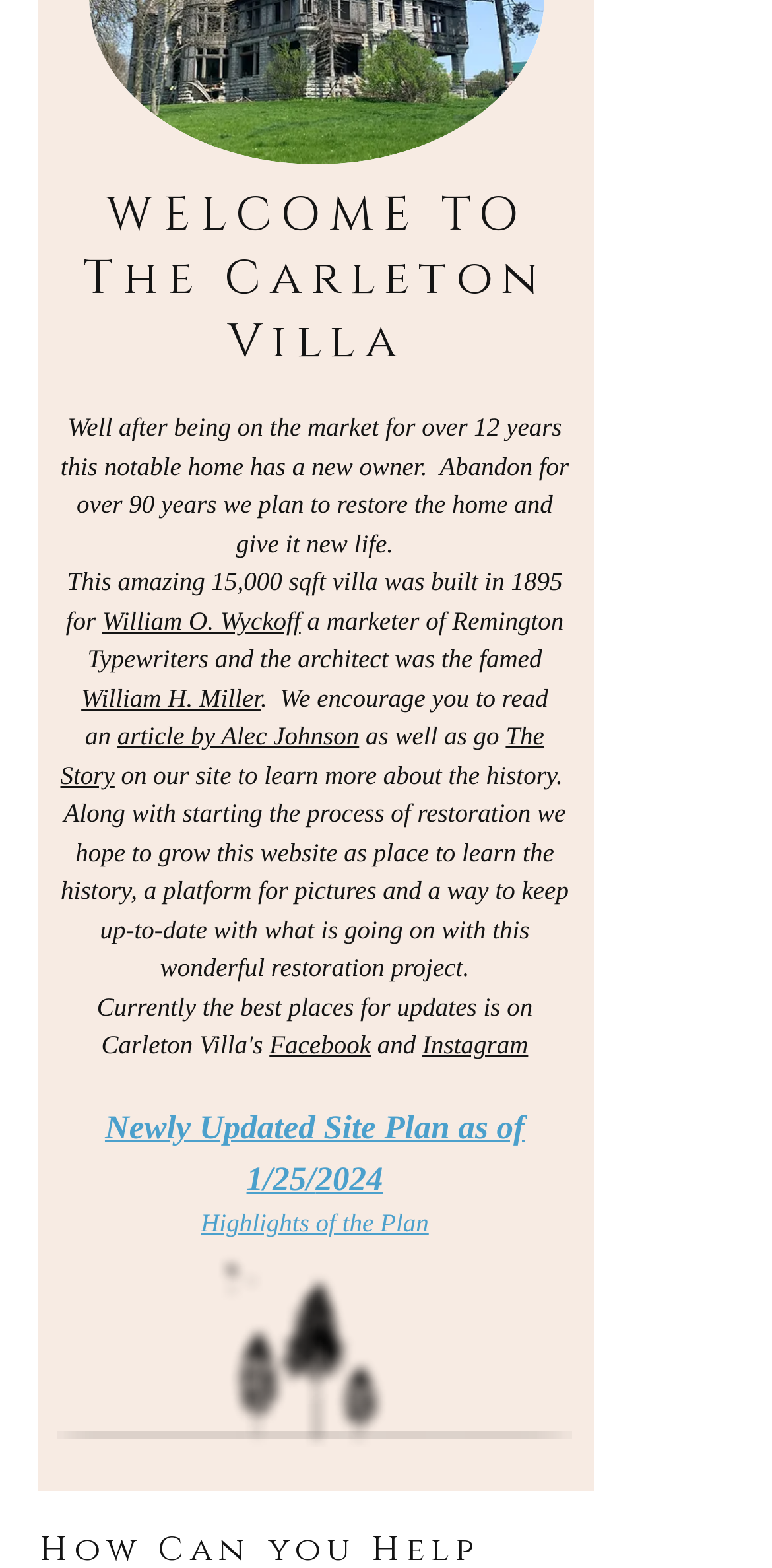Find the bounding box coordinates of the element's region that should be clicked in order to follow the given instruction: "Read about William O. Wyckoff". The coordinates should consist of four float numbers between 0 and 1, i.e., [left, top, right, bottom].

[0.132, 0.386, 0.39, 0.405]